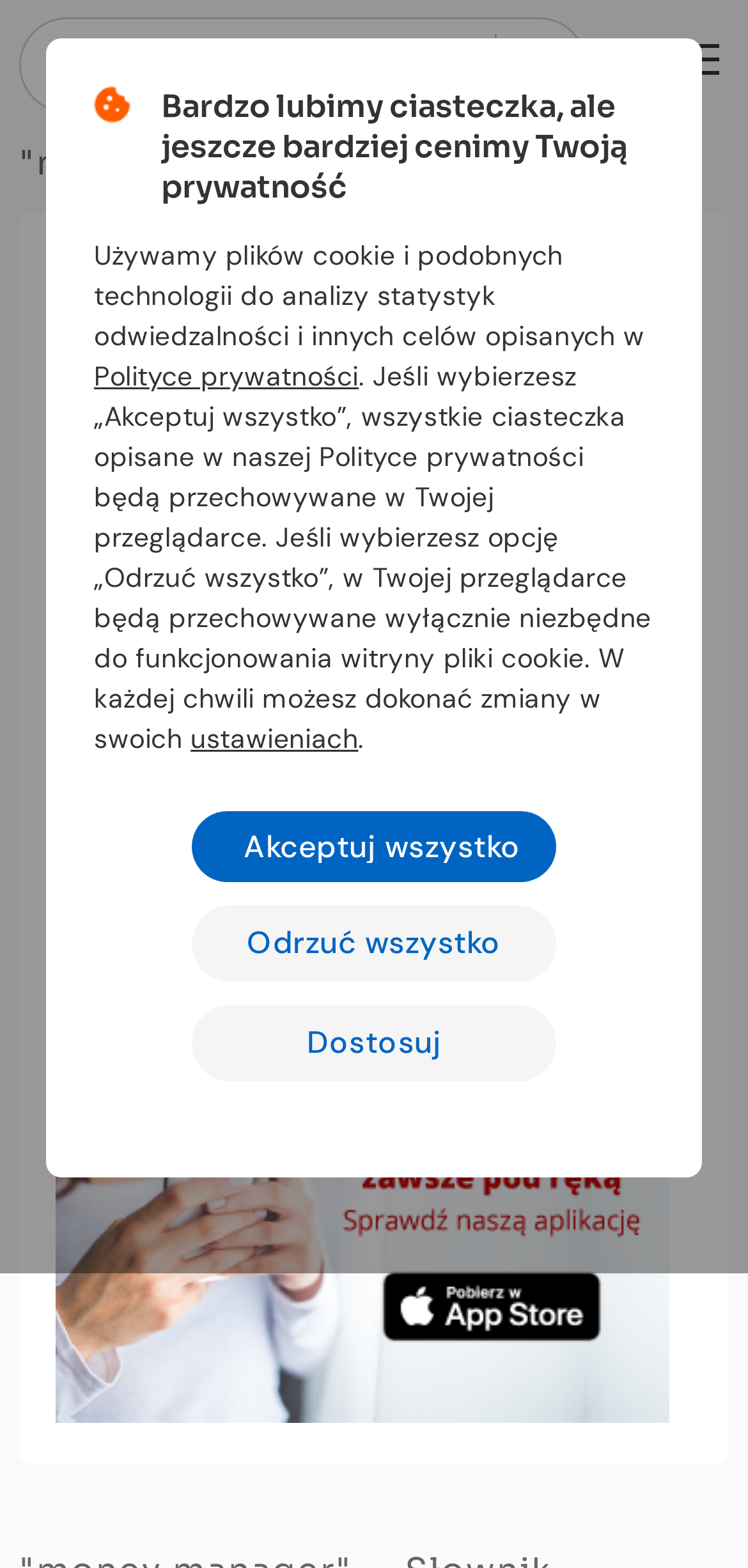What is the translation of 'money manager' in Polish?
Please respond to the question thoroughly and include all relevant details.

Based on the webpage, the translation of 'money manager' in Polish is provided as 'menedżer zarządzający aktywami', which is a noun.